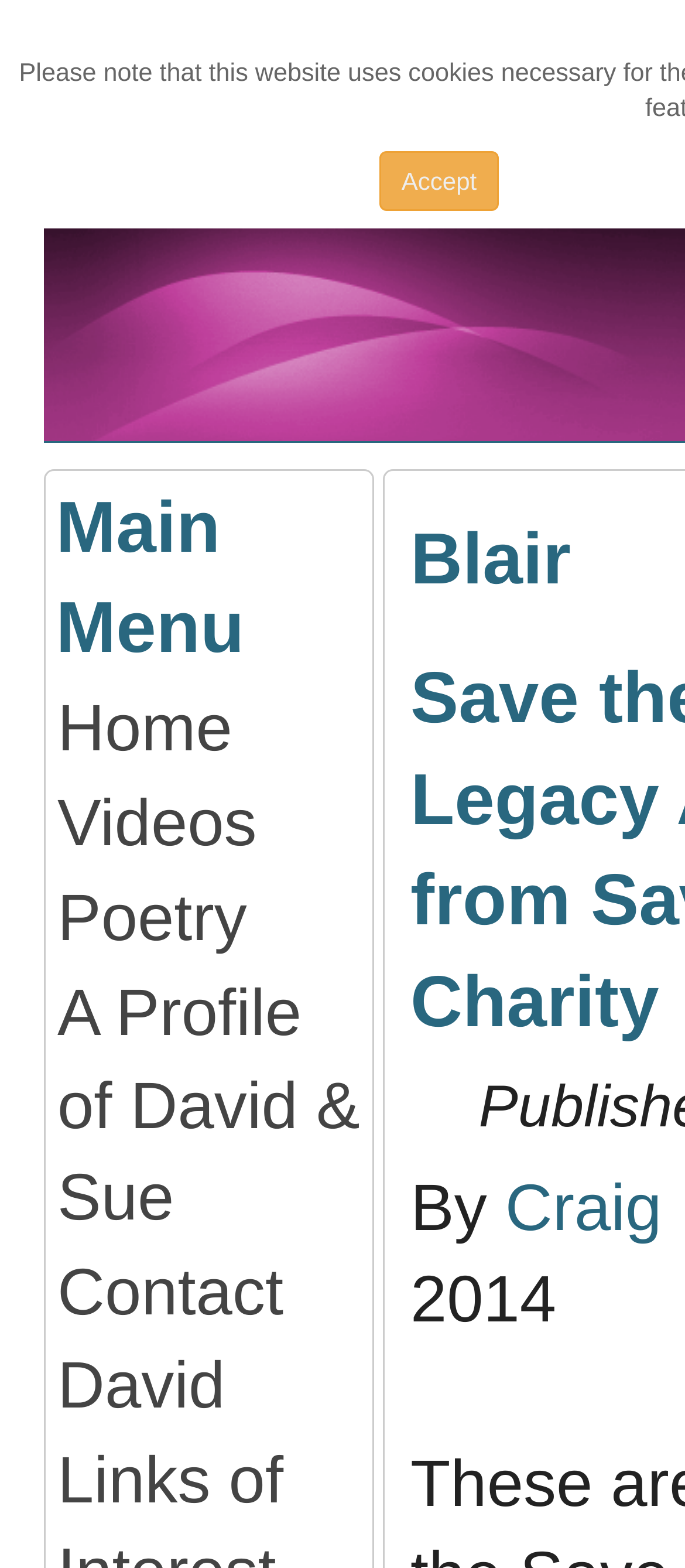What is the text next to the 'Accept' button?
Using the screenshot, give a one-word or short phrase answer.

None